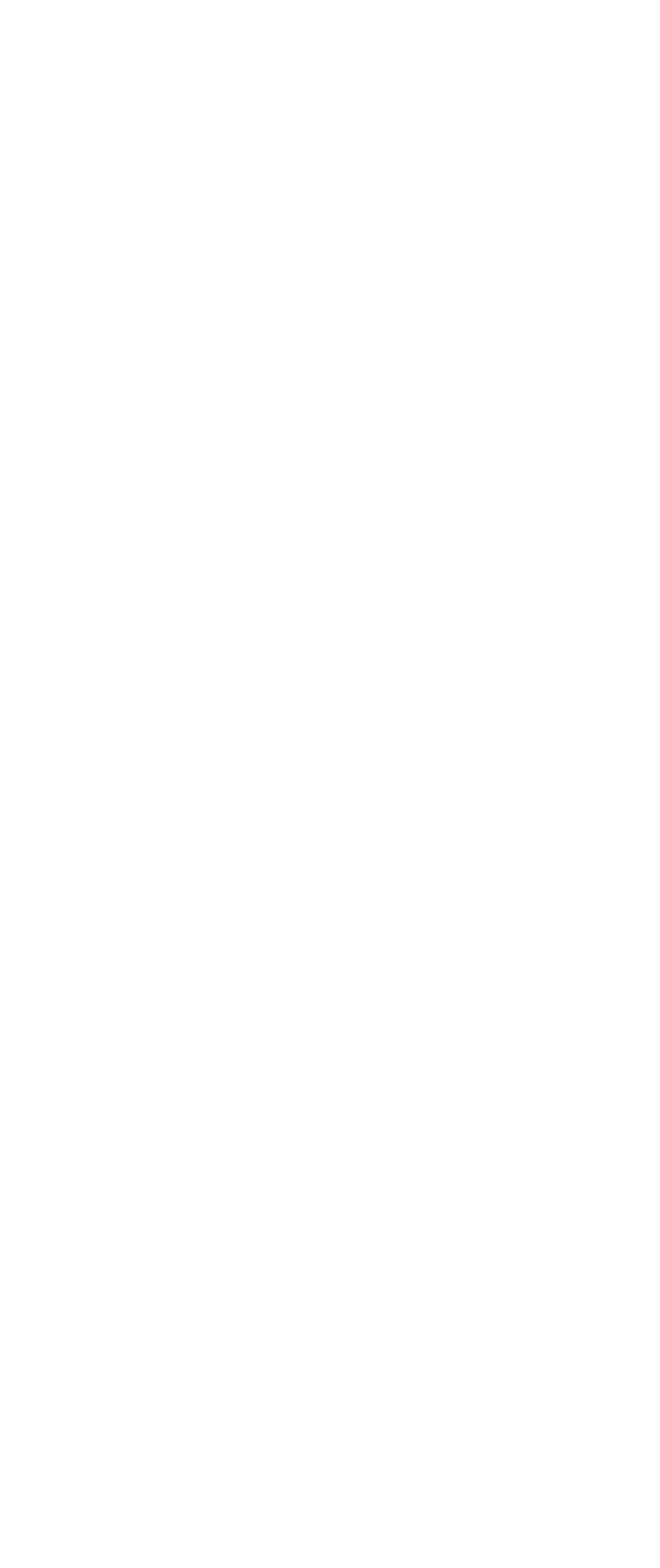What is the text of the topmost link?
Answer the question with just one word or phrase using the image.

Woonboulevard Spijkenisse U